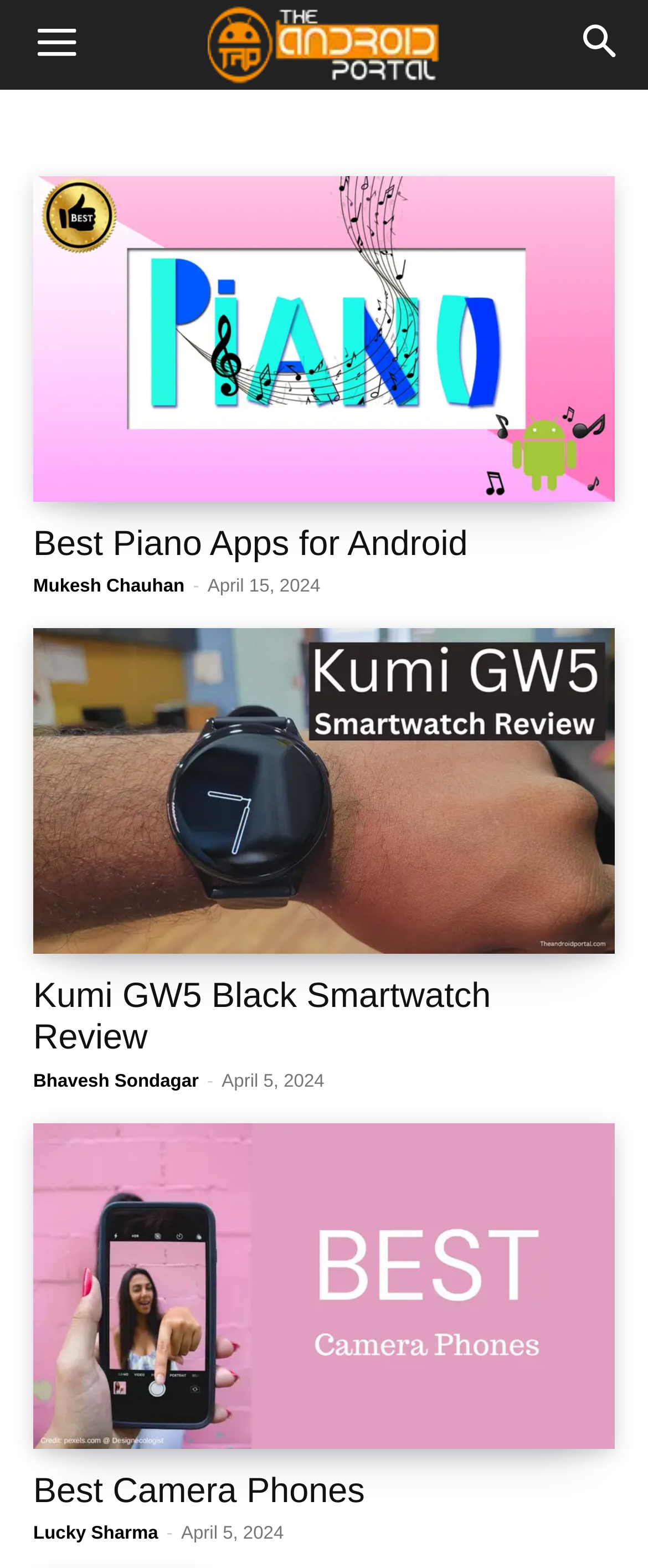Locate the bounding box coordinates of the element's region that should be clicked to carry out the following instruction: "Explore the Best Camera Phones page". The coordinates need to be four float numbers between 0 and 1, i.e., [left, top, right, bottom].

[0.051, 0.716, 0.949, 0.924]